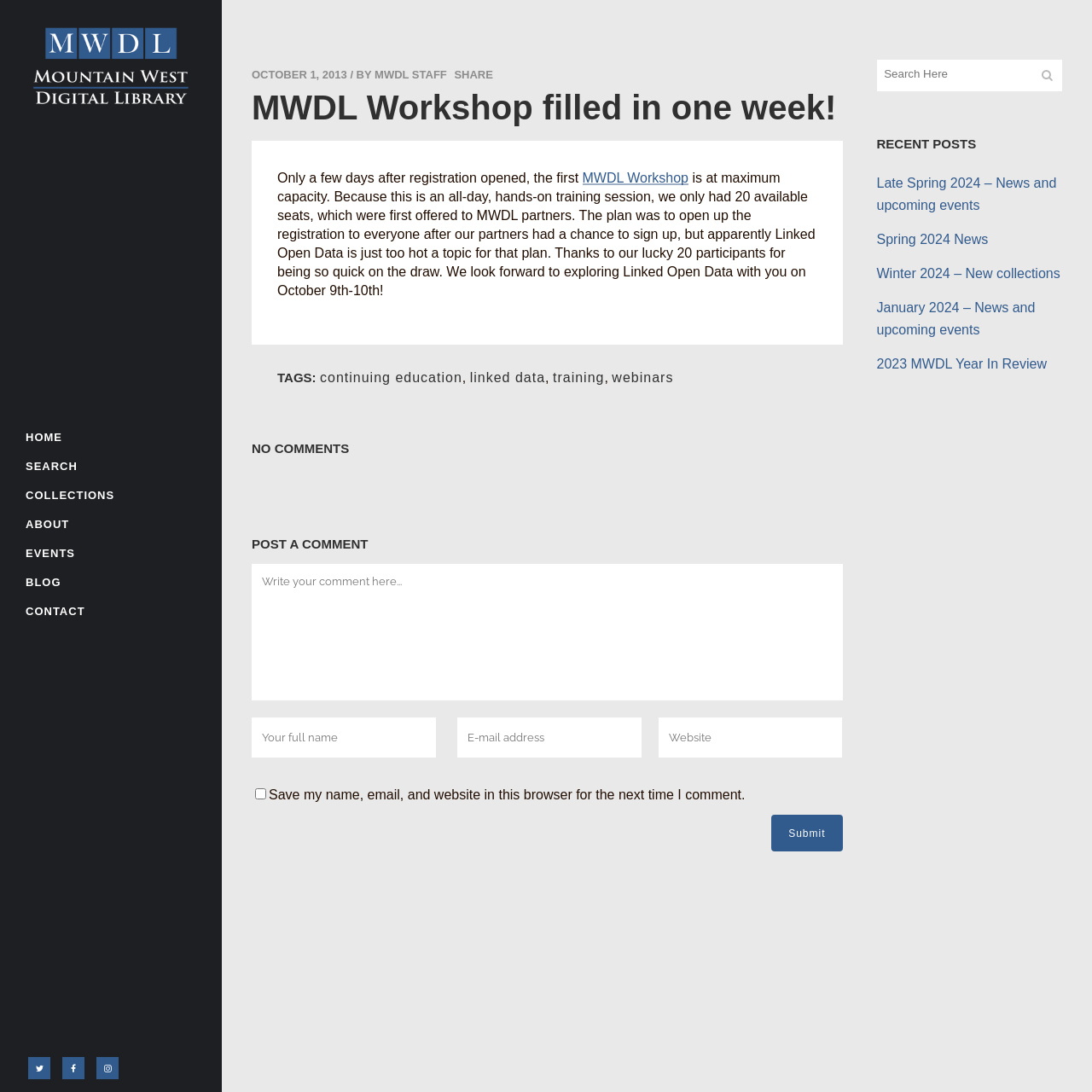Can you specify the bounding box coordinates for the region that should be clicked to fulfill this instruction: "View the 'Articles' page".

None